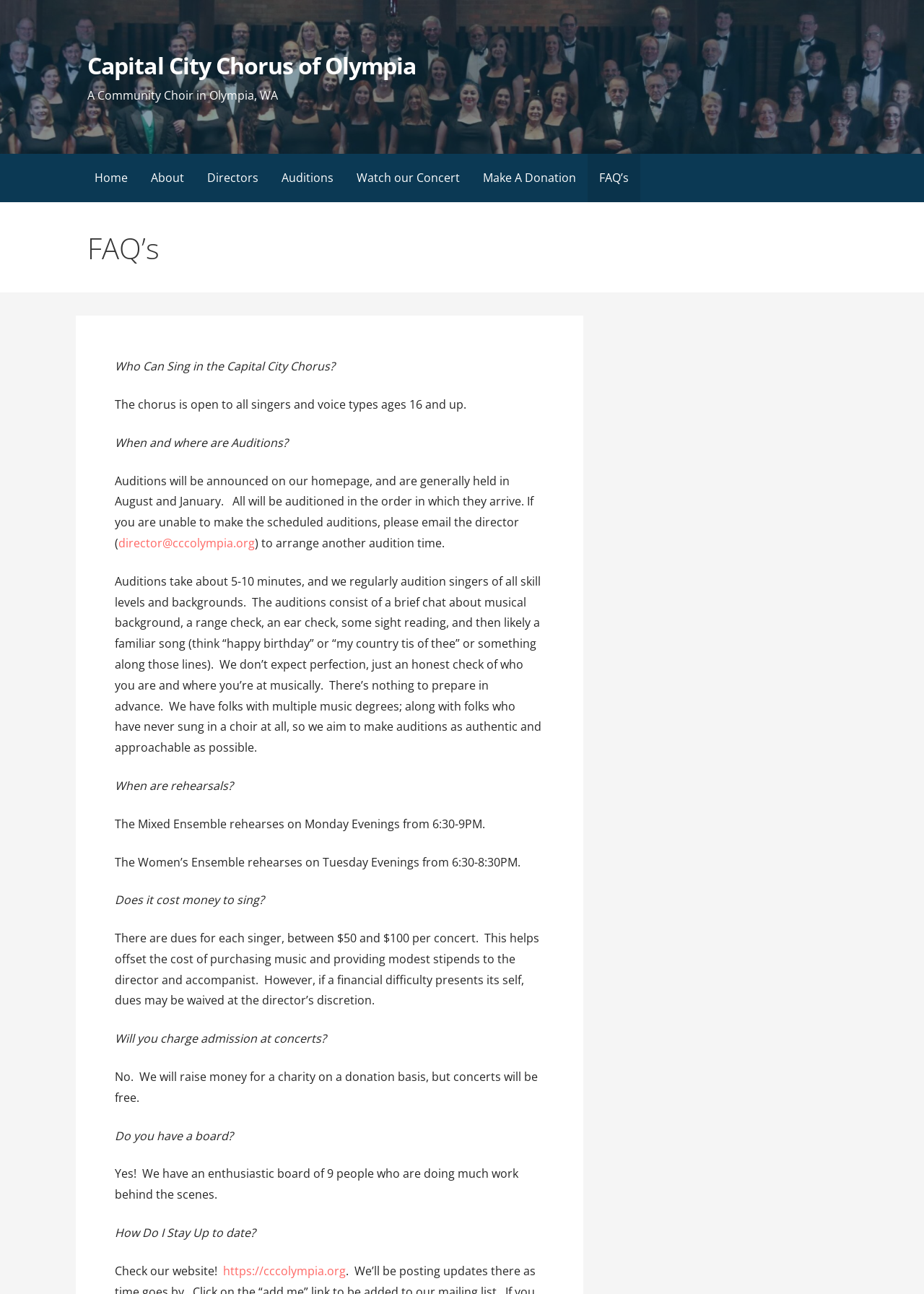Identify the main heading from the webpage and provide its text content.

Capital City Chorus of Olympia